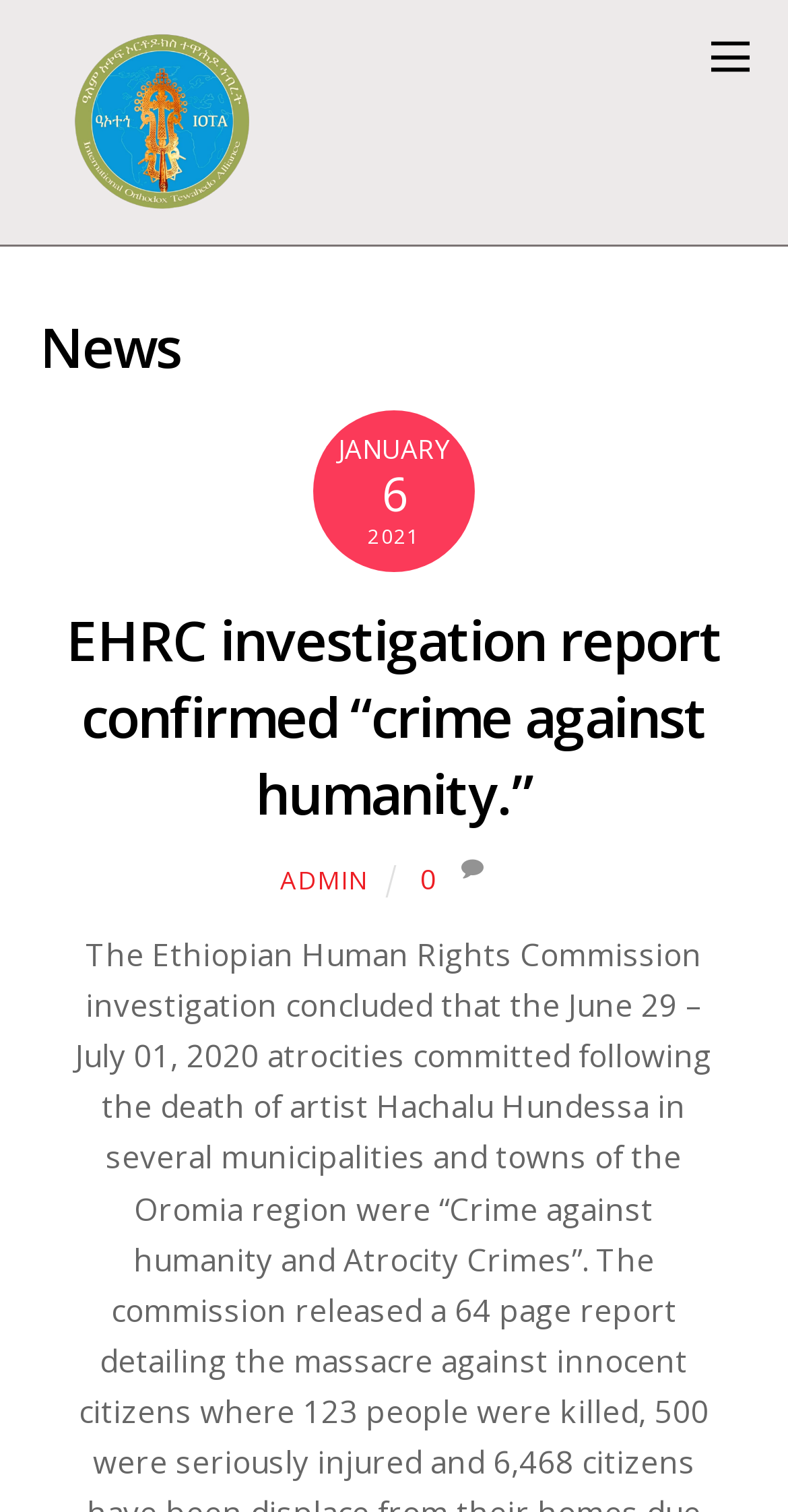Analyze the image and deliver a detailed answer to the question: What is the title of the first news article?

I found the title of the first news article by looking at the heading element with the longest text. This heading element contains a link with the same text, which suggests that it is the title of a news article.